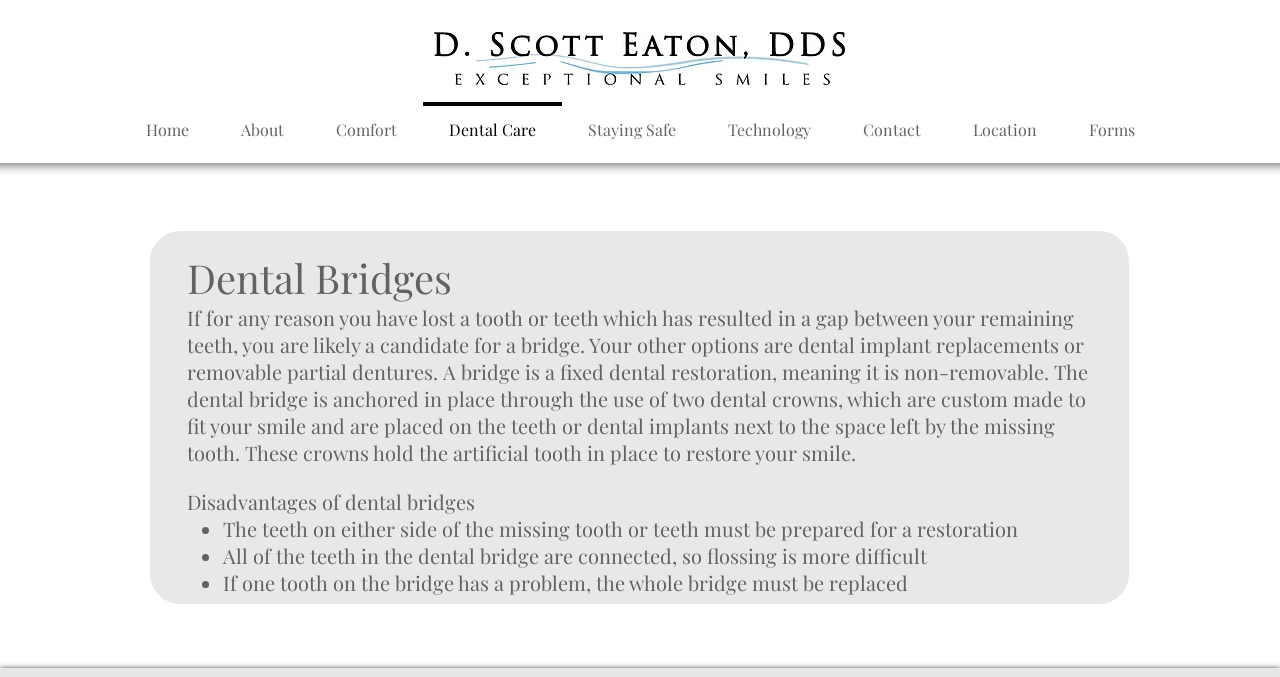Locate the bounding box of the UI element based on this description: "Technology". Provide four float numbers between 0 and 1 as [left, top, right, bottom].

[0.548, 0.151, 0.654, 0.207]